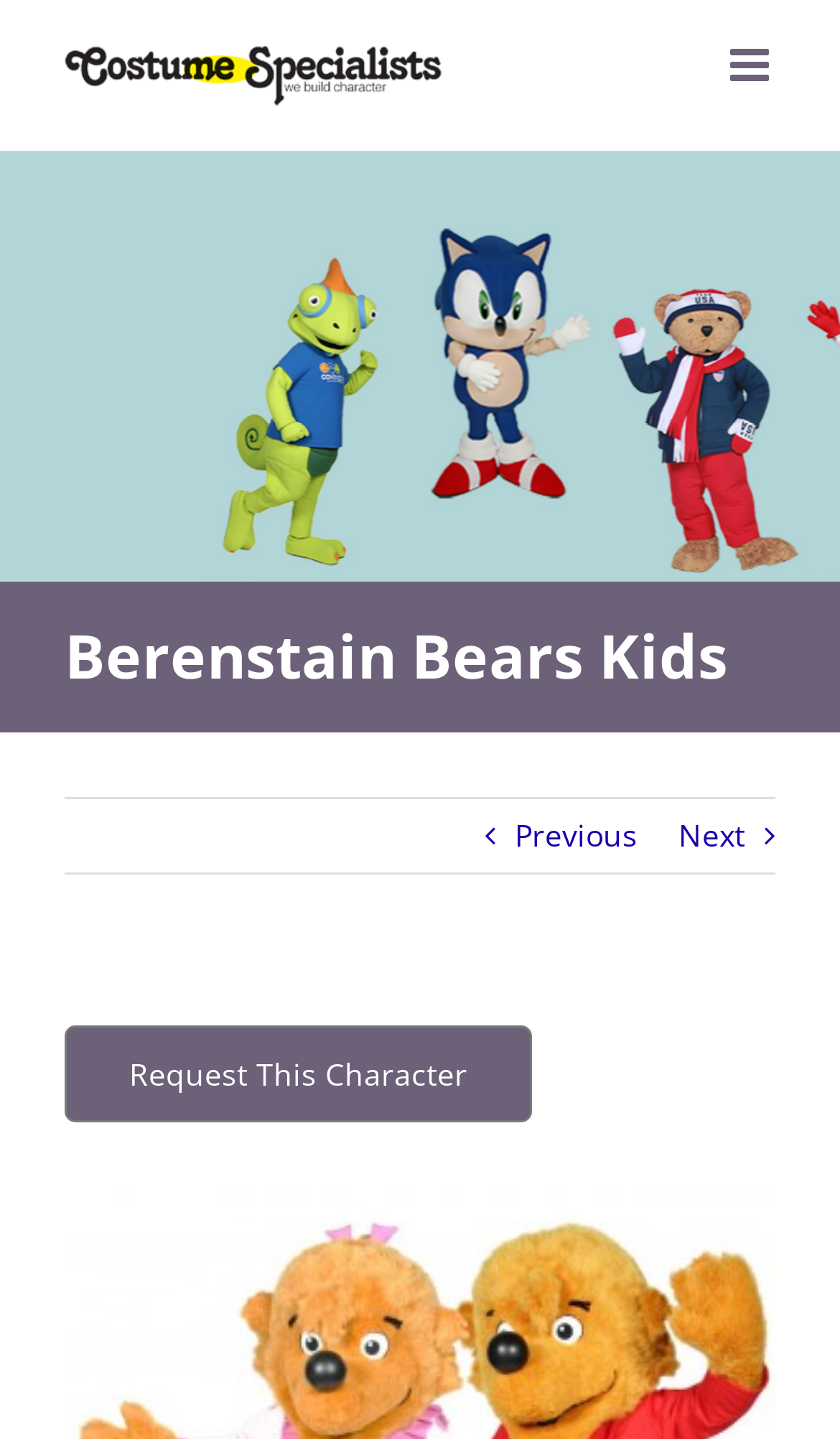Please respond to the question using a single word or phrase:
What is the purpose of the 'Go to Top' link?

To go to top of page